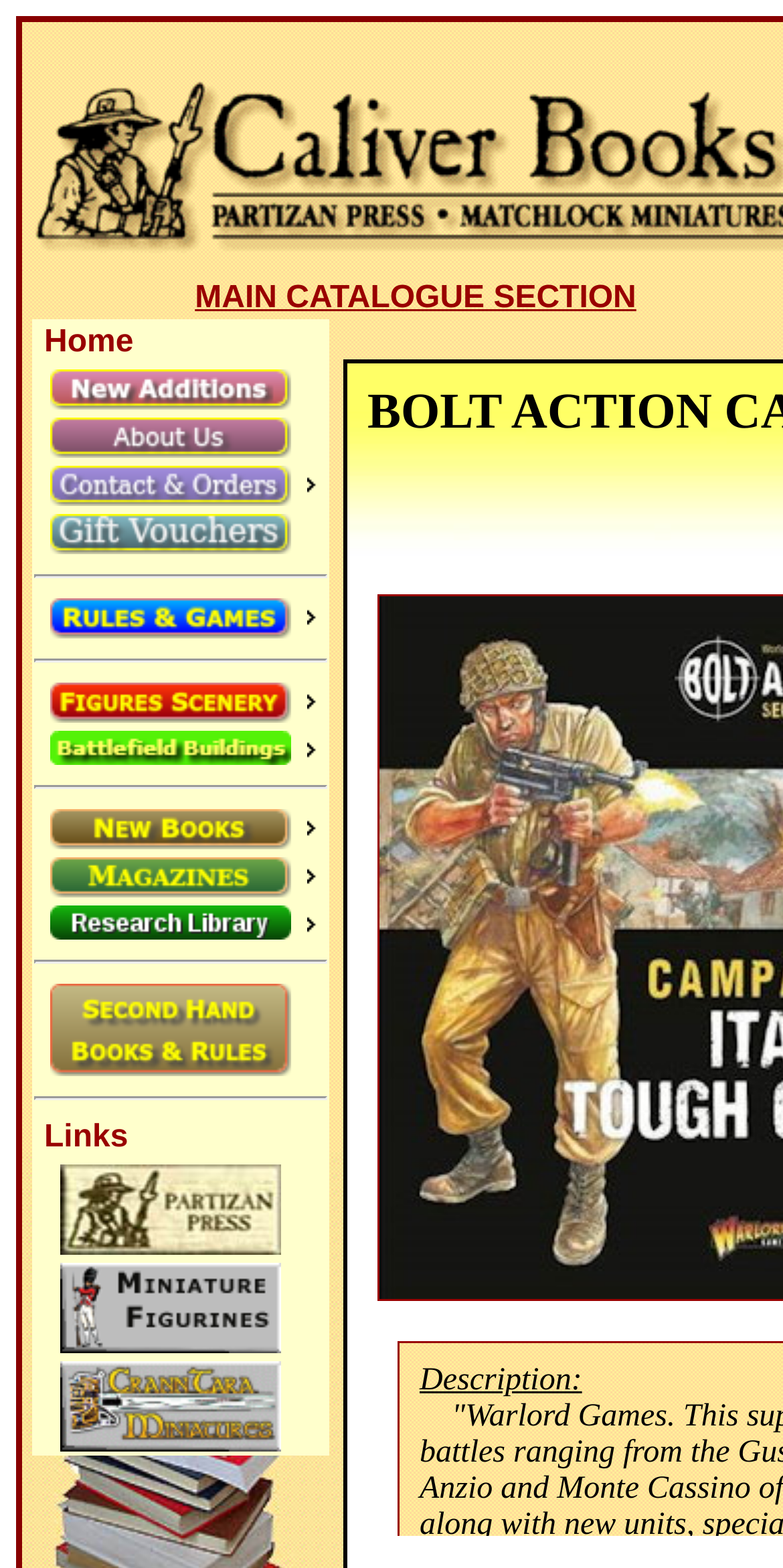Determine the bounding box coordinates for the area you should click to complete the following instruction: "View News".

[0.044, 0.232, 0.418, 0.263]